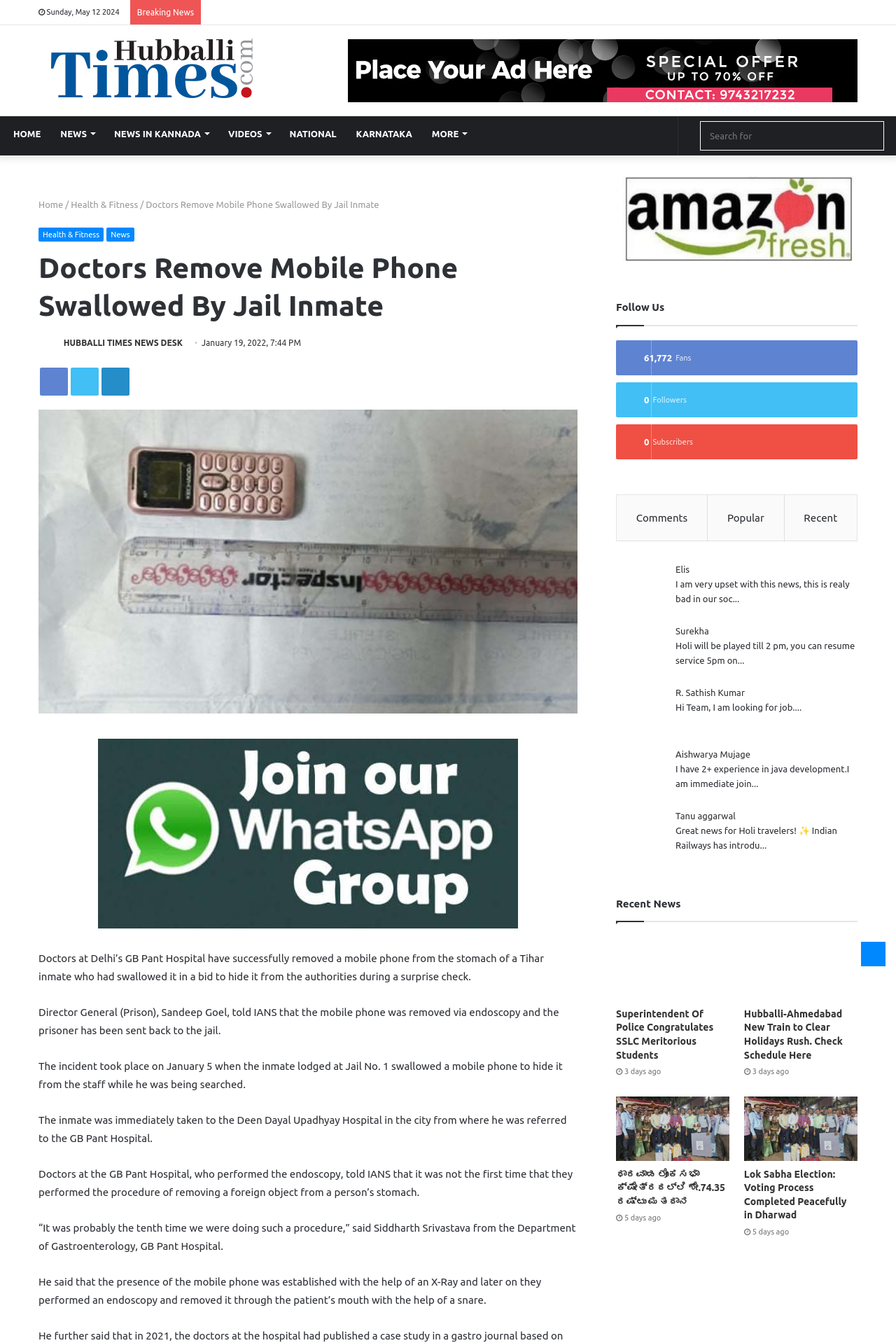Identify the bounding box coordinates for the region of the element that should be clicked to carry out the instruction: "Follow Hubballi Times on Facebook". The bounding box coordinates should be four float numbers between 0 and 1, i.e., [left, top, right, bottom].

[0.045, 0.274, 0.076, 0.295]